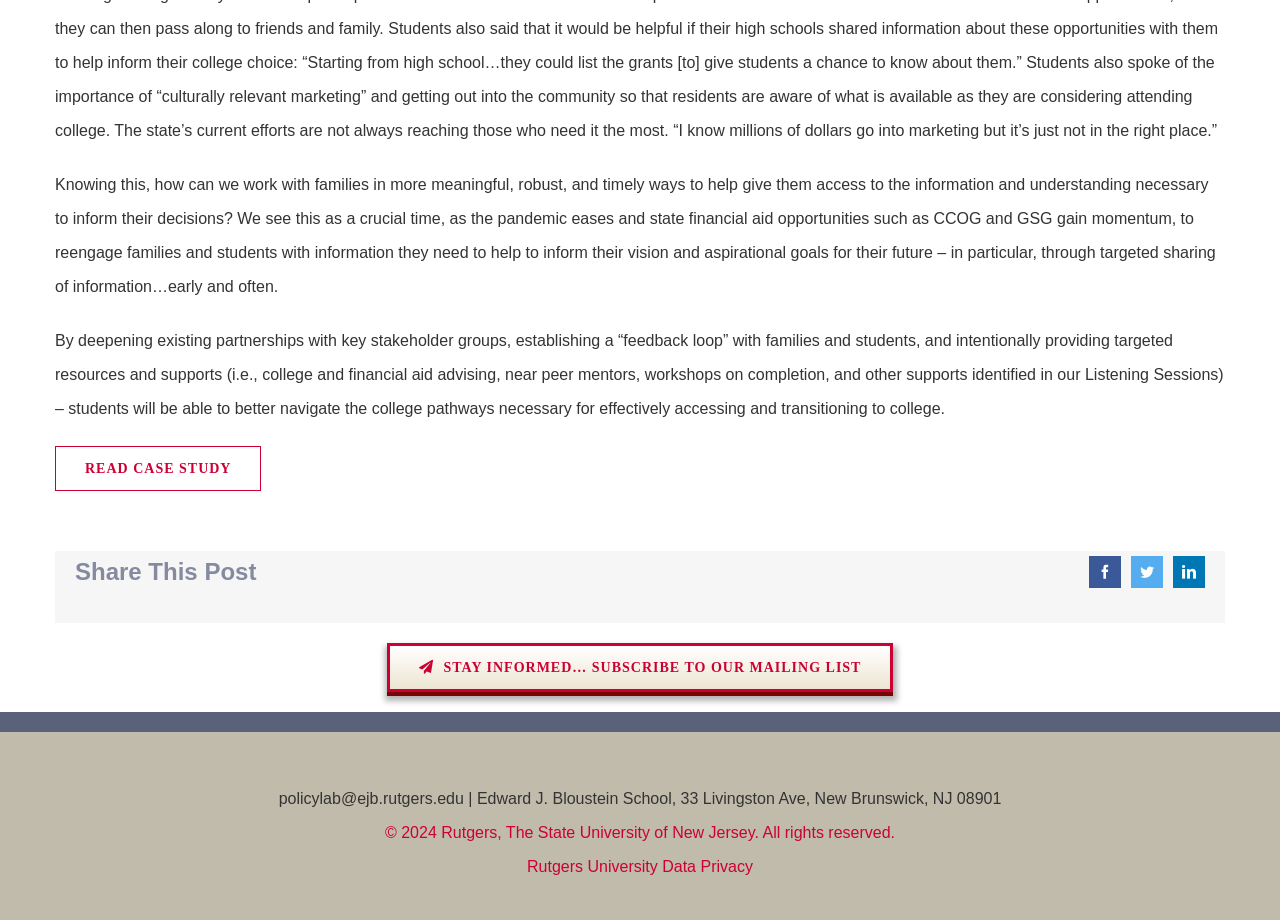Using the format (top-left x, top-left y, bottom-right x, bottom-right y), provide the bounding box coordinates for the described UI element. All values should be floating point numbers between 0 and 1: Rutgers University Data Privacy

[0.412, 0.933, 0.588, 0.951]